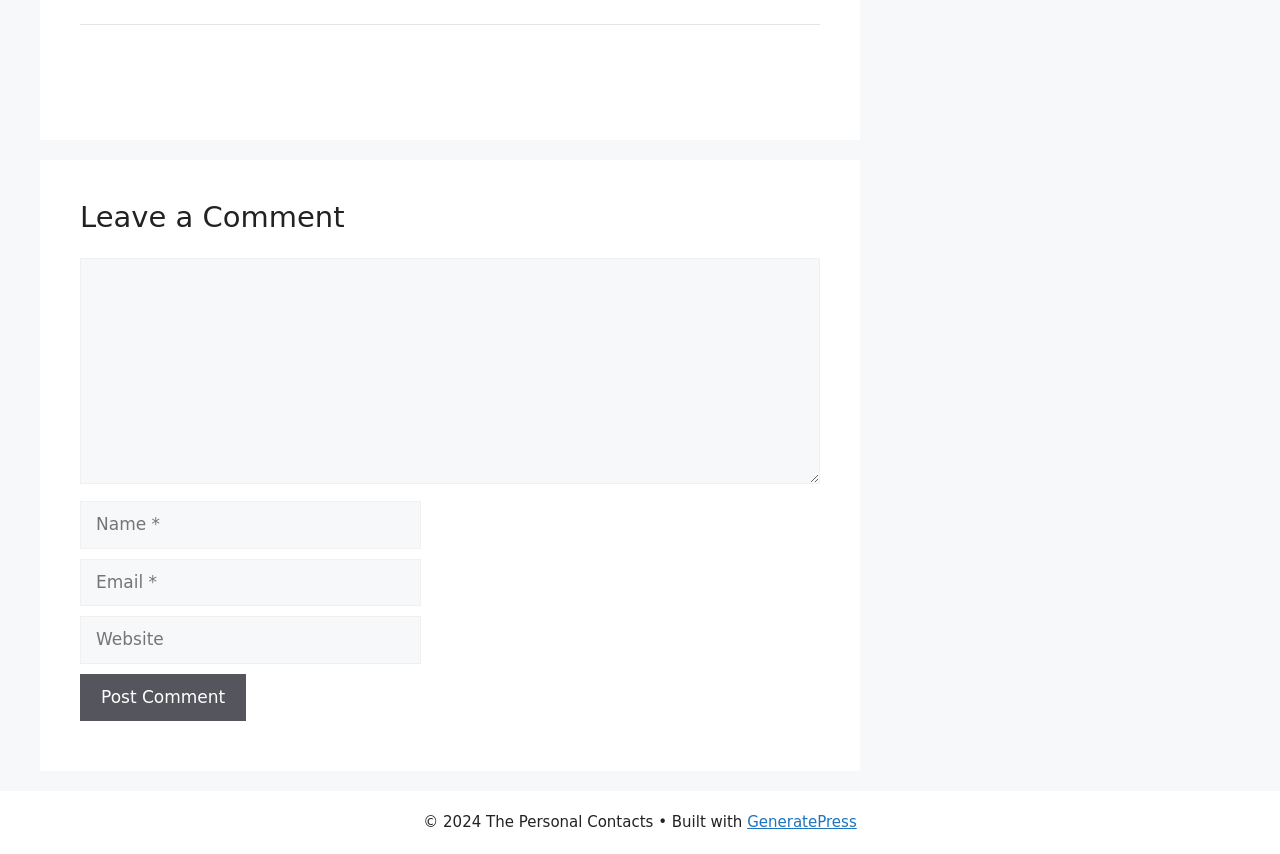Give a concise answer using one word or a phrase to the following question:
What is the copyright year of the website?

2024